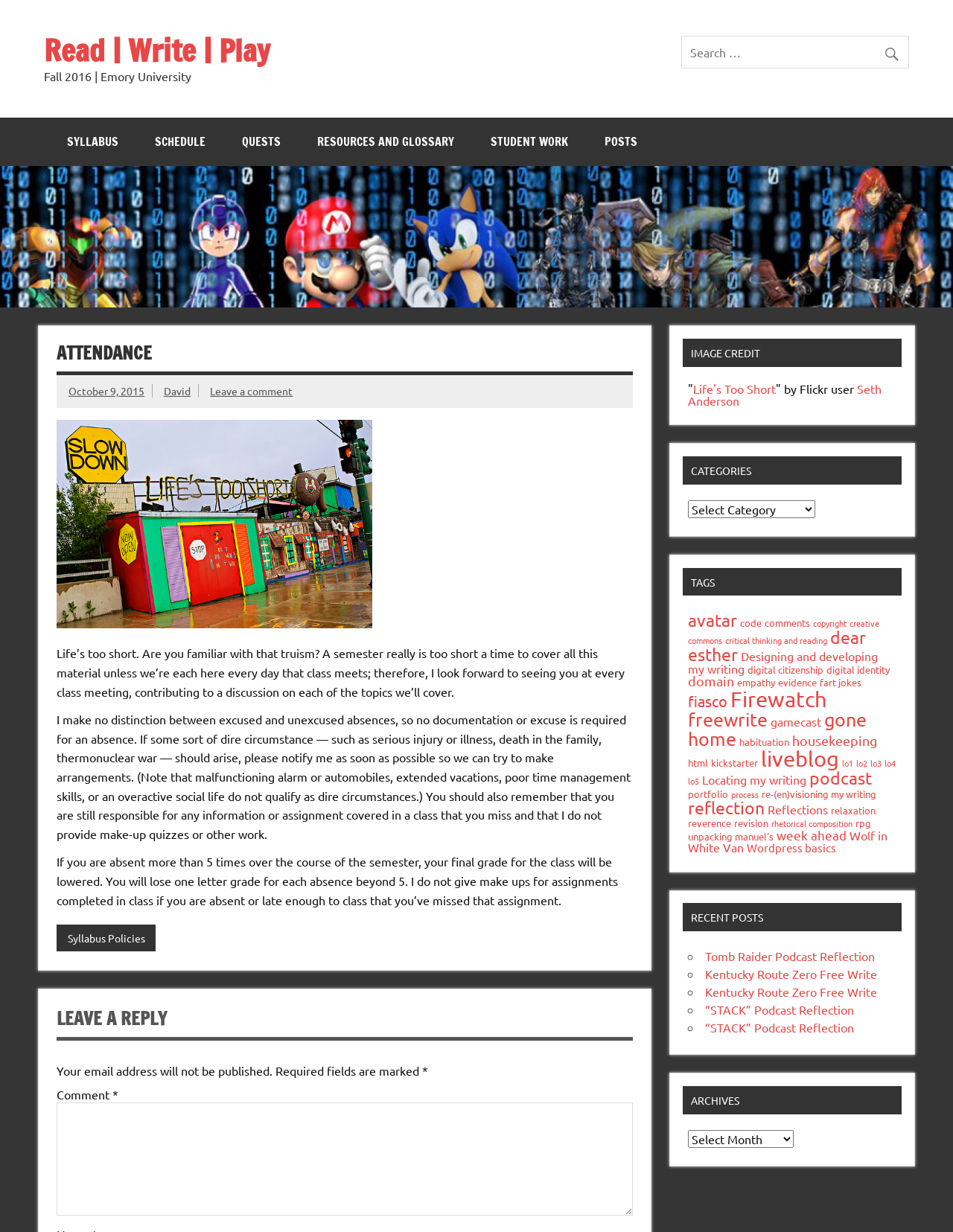Respond concisely with one word or phrase to the following query:
What is the purpose of the textbox at the bottom of the webpage?

Leave a comment